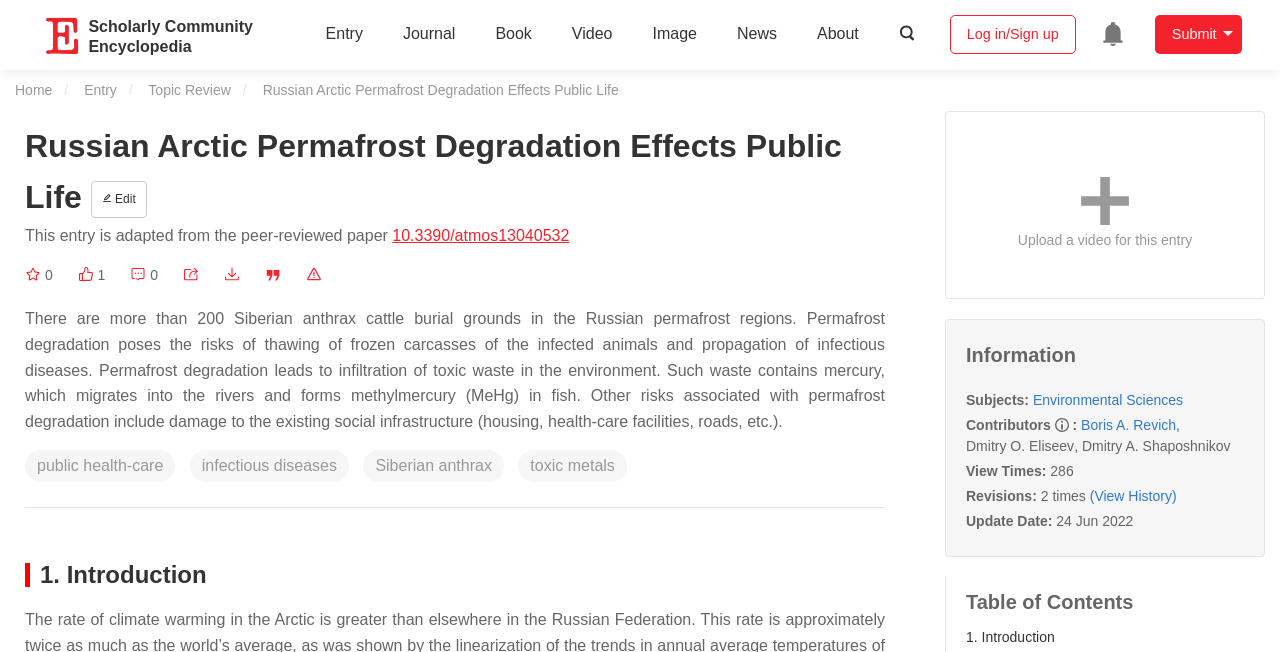Please find and report the bounding box coordinates of the element to click in order to perform the following action: "Search for a topic". The coordinates should be expressed as four float numbers between 0 and 1, in the format [left, top, right, bottom].

[0.73, 0.023, 0.811, 0.083]